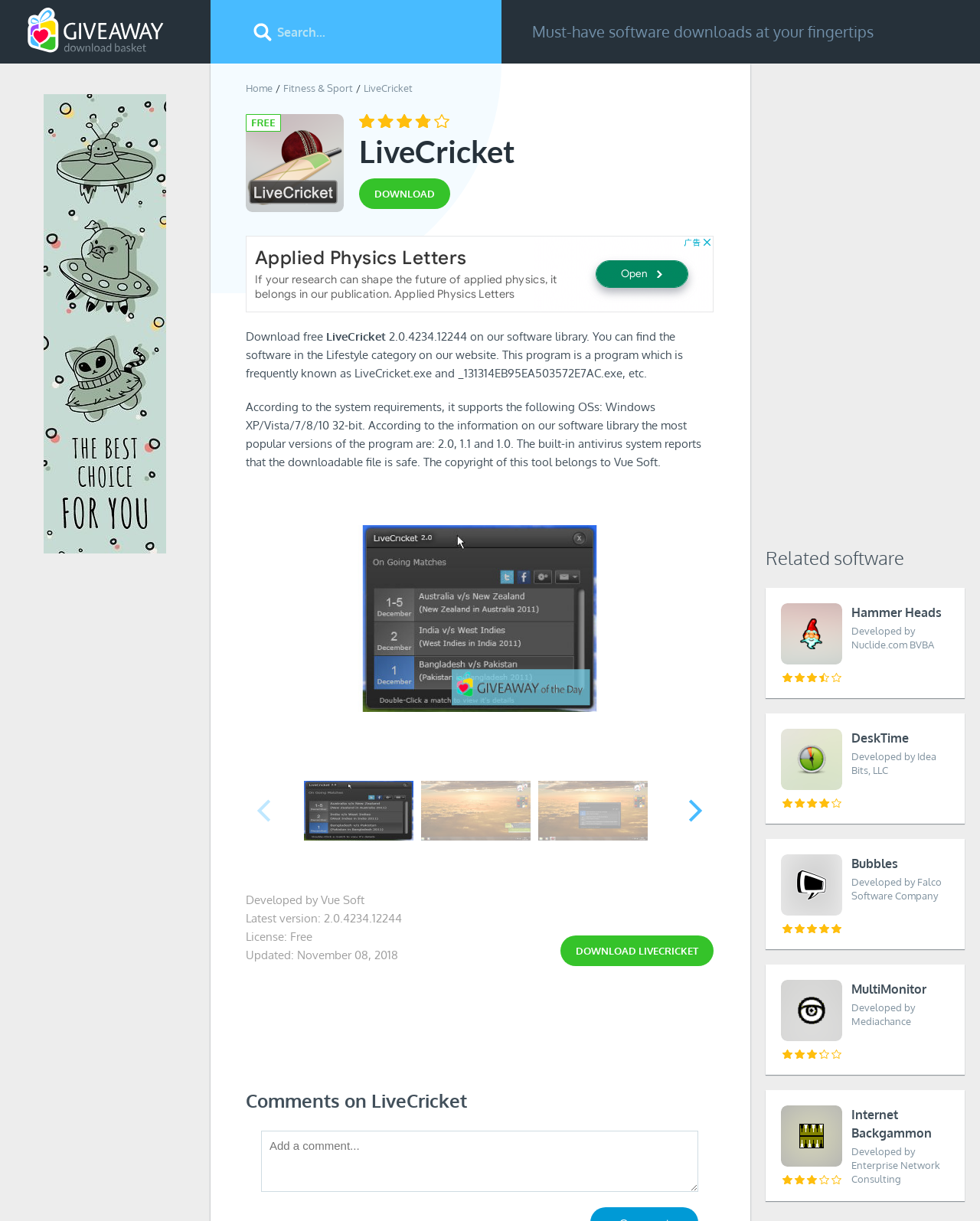Using the information shown in the image, answer the question with as much detail as possible: What is the license of the software?

The license of the software can be found in the StaticText element 'License: Free'.